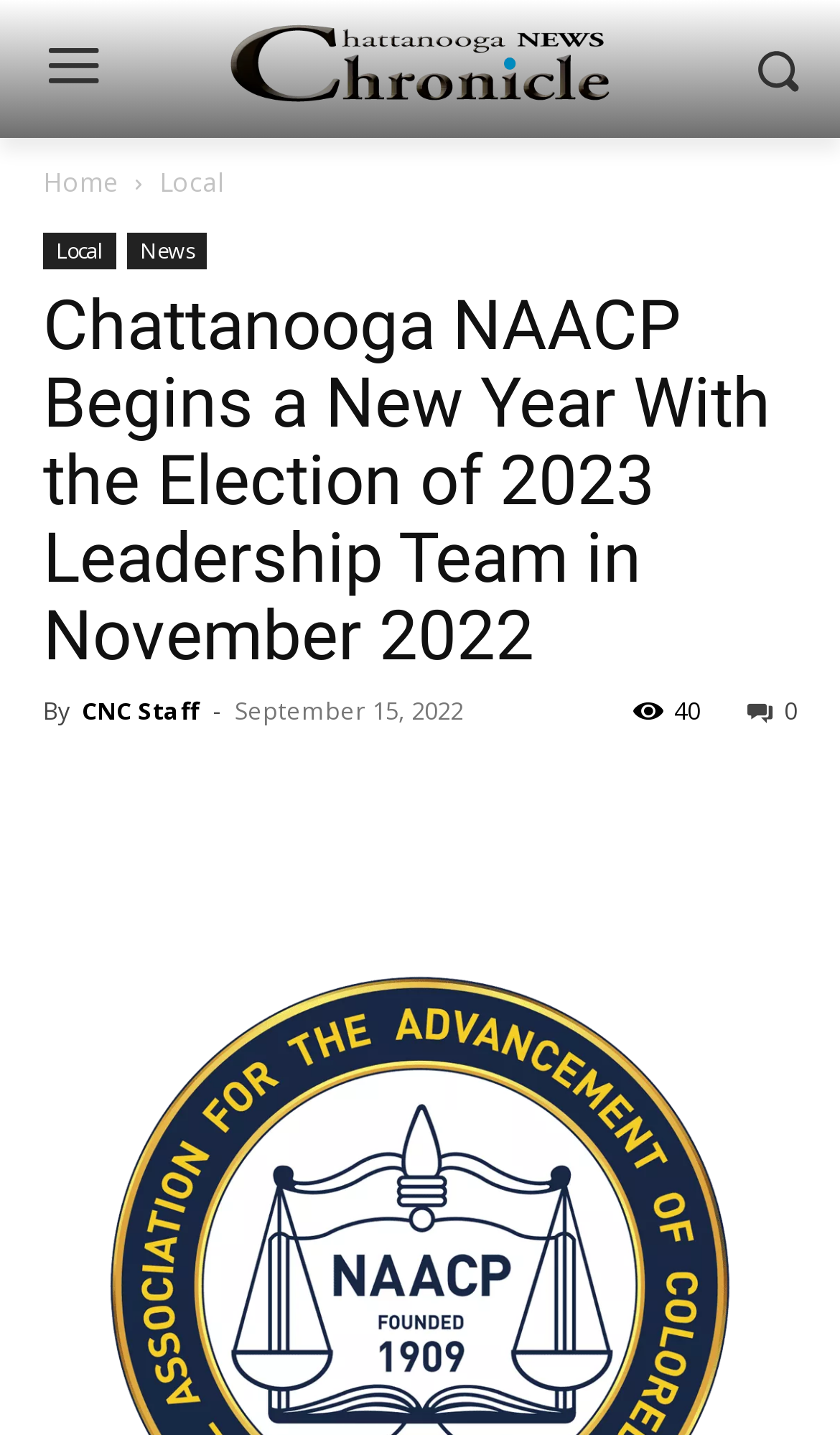Could you highlight the region that needs to be clicked to execute the instruction: "read article by CNC Staff"?

[0.097, 0.483, 0.238, 0.506]